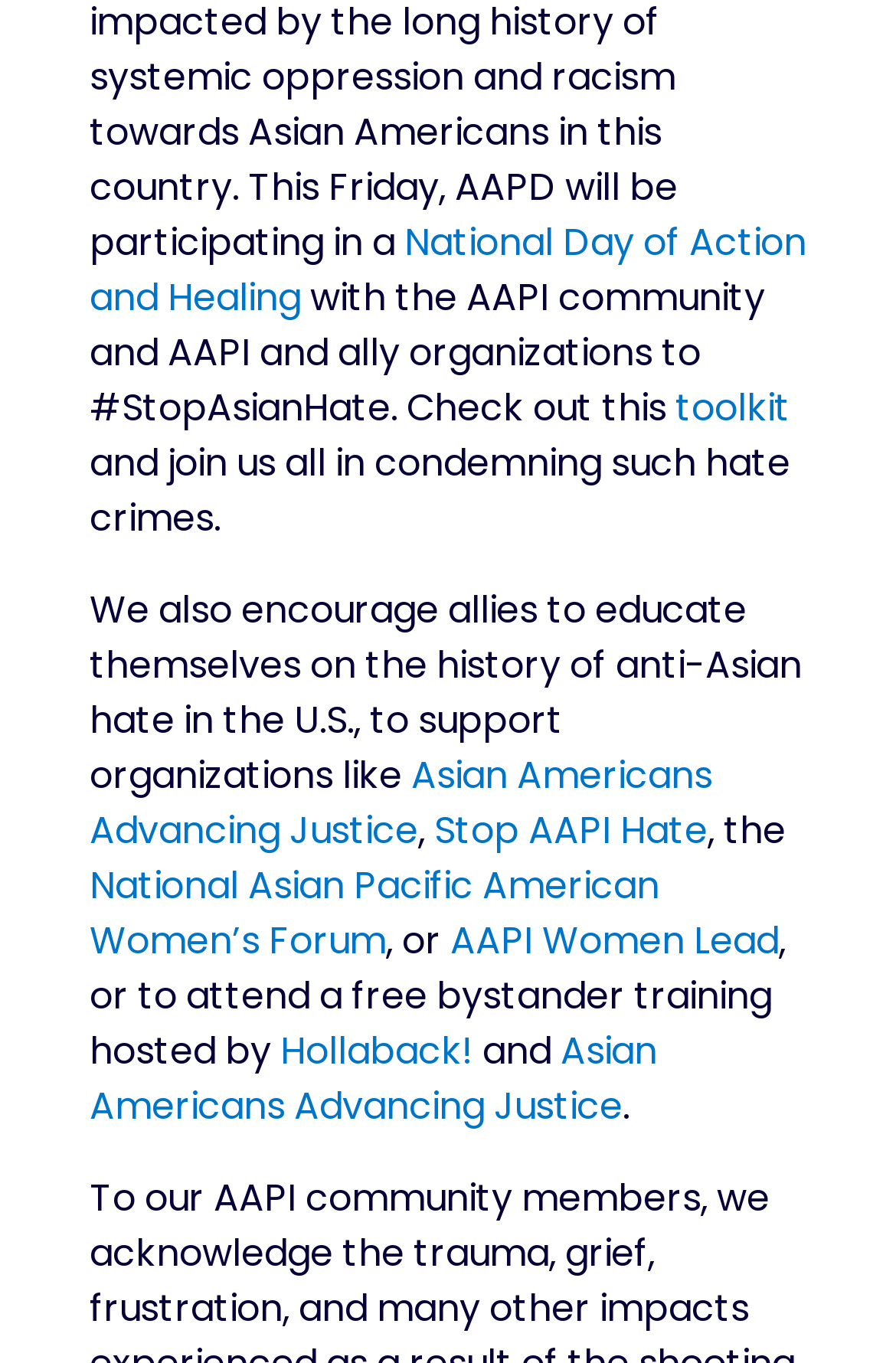What is the tone of the webpage?
Examine the screenshot and reply with a single word or phrase.

Serious and supportive